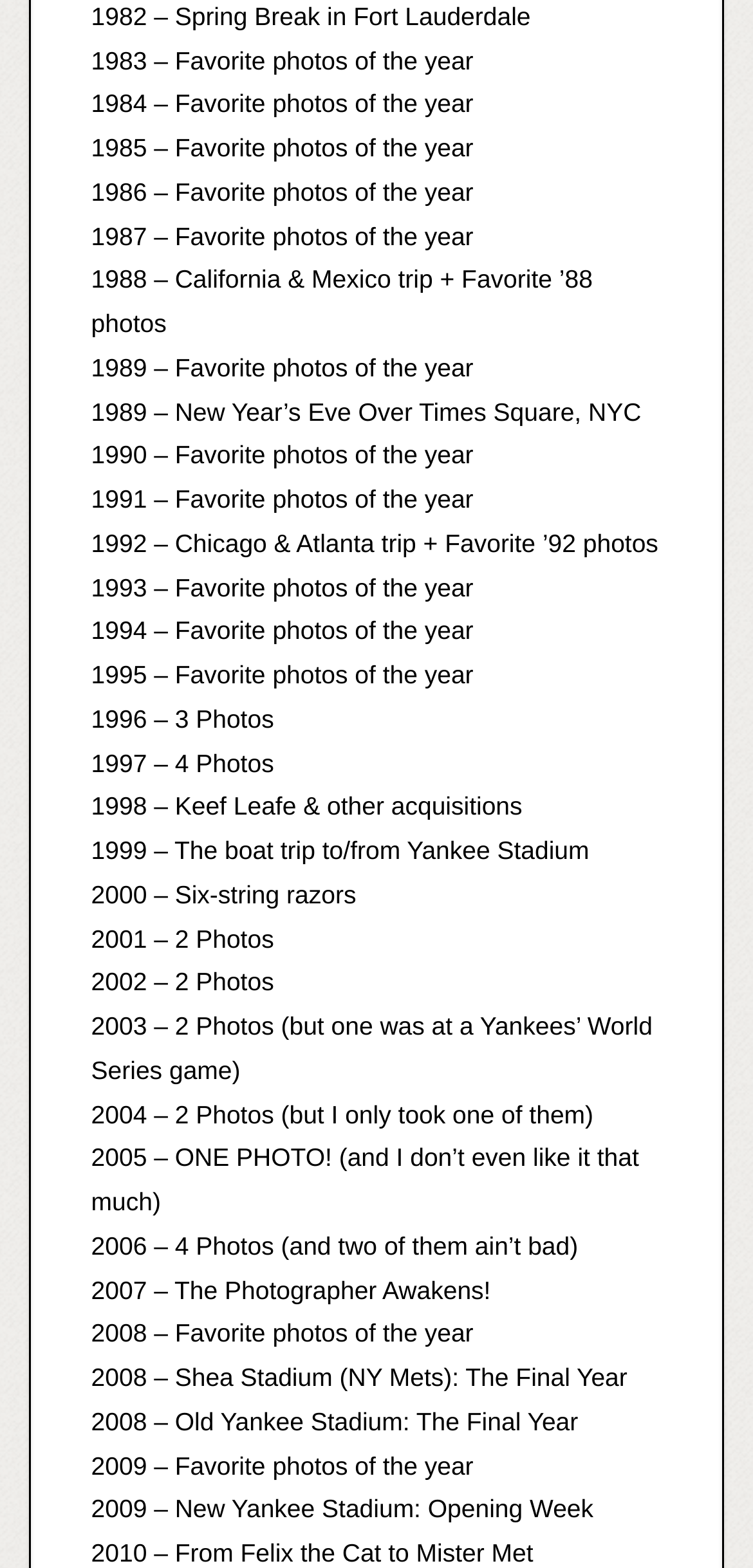Give a one-word or short phrase answer to the question: 
What is the longest link text on this webpage?

1988 – California & Mexico trip + Favorite ’88 photos